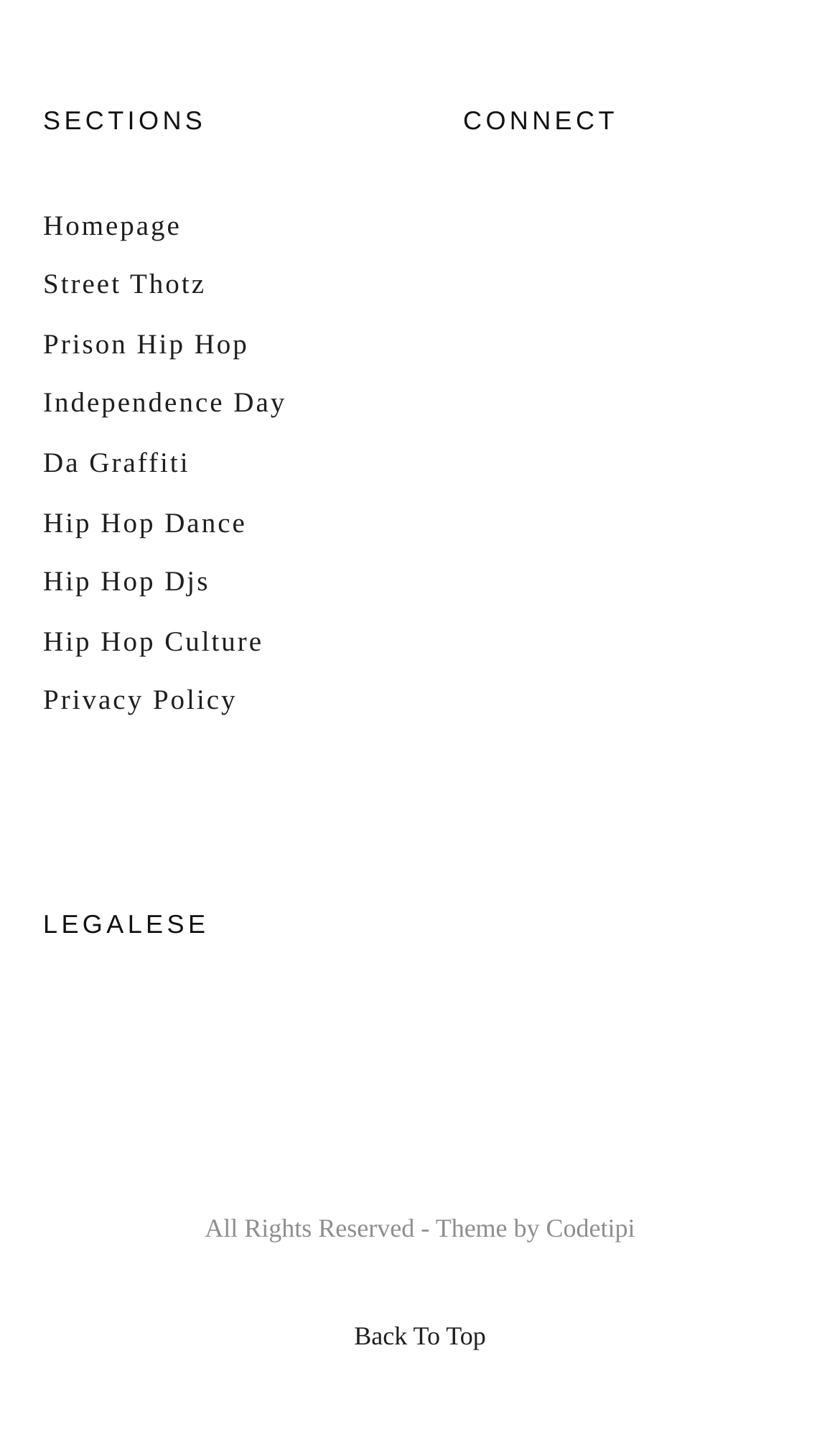Given the webpage screenshot, identify the bounding box of the UI element that matches this description: "Homepage".

[0.051, 0.144, 0.216, 0.166]